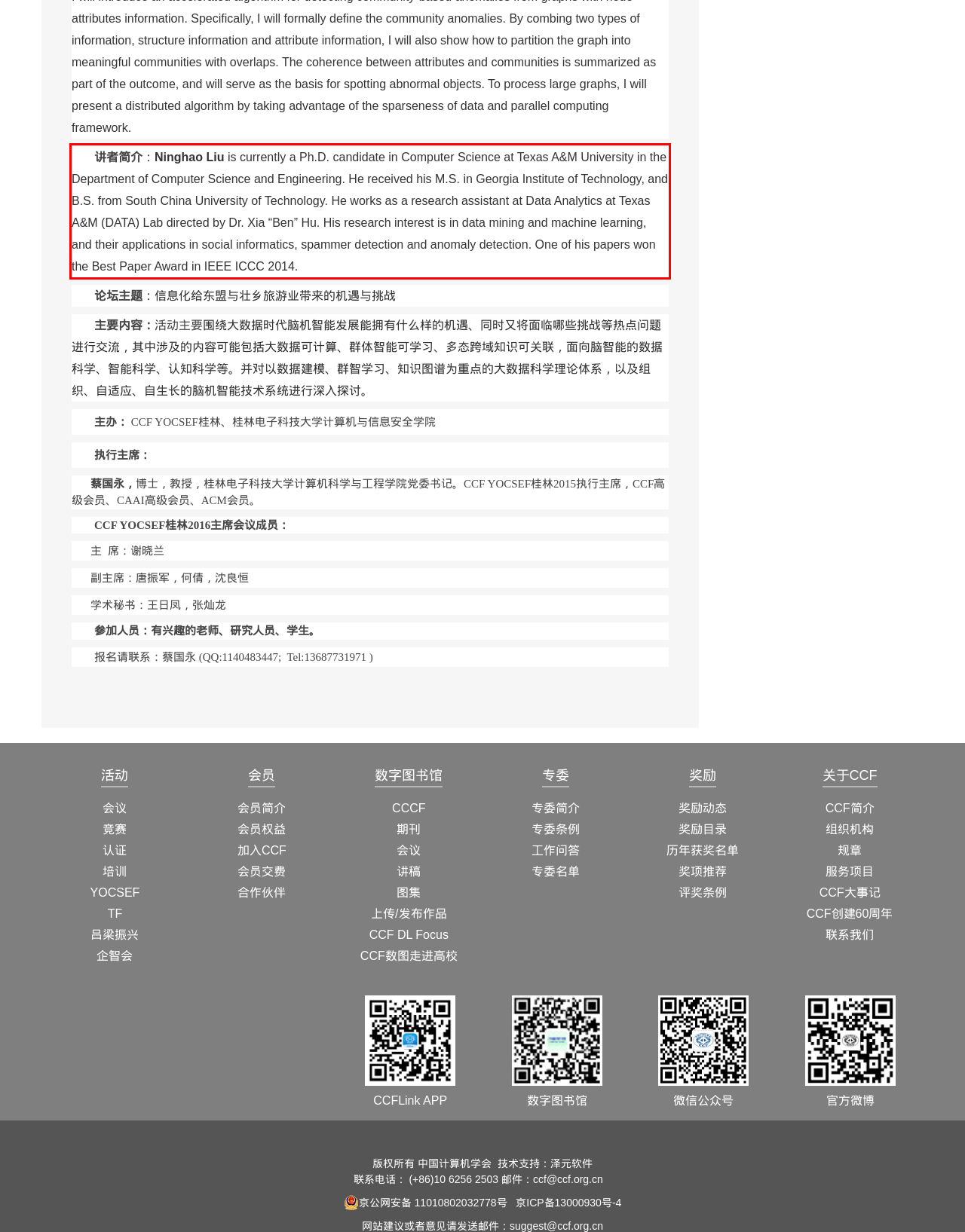Using the webpage screenshot, recognize and capture the text within the red bounding box.

讲者简介：Ninghao Liu is currently a Ph.D. candidate in Computer Science at Texas A&M University in the Department of Computer Science and Engineering. He received his M.S. in Georgia Institute of Technology, and B.S. from South China University of Technology. He works as a research assistant at Data Analytics at Texas A&M (DATA) Lab directed by Dr. Xia “Ben” Hu. His research interest is in data mining and machine learning, and their applications in social informatics, spammer detection and anomaly detection. One of his papers won the Best Paper Award in IEEE ICCC 2014.